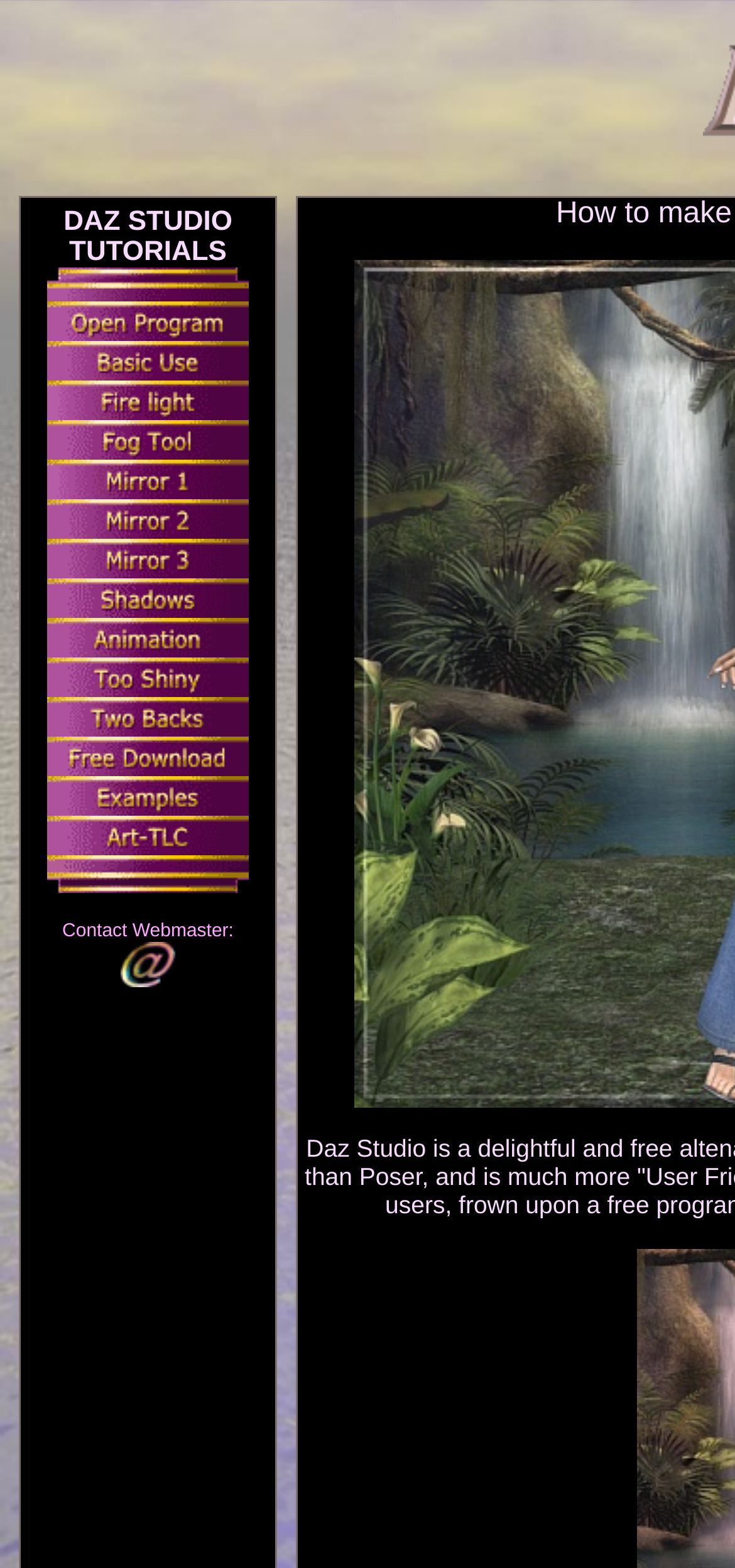Using the element description provided, determine the bounding box coordinates in the format (top-left x, top-left y, bottom-right x, bottom-right y). Ensure that all values are floating point numbers between 0 and 1. Element description: alt="Pictures made with D|S" name="dazmenu_b13"

[0.064, 0.506, 0.338, 0.525]